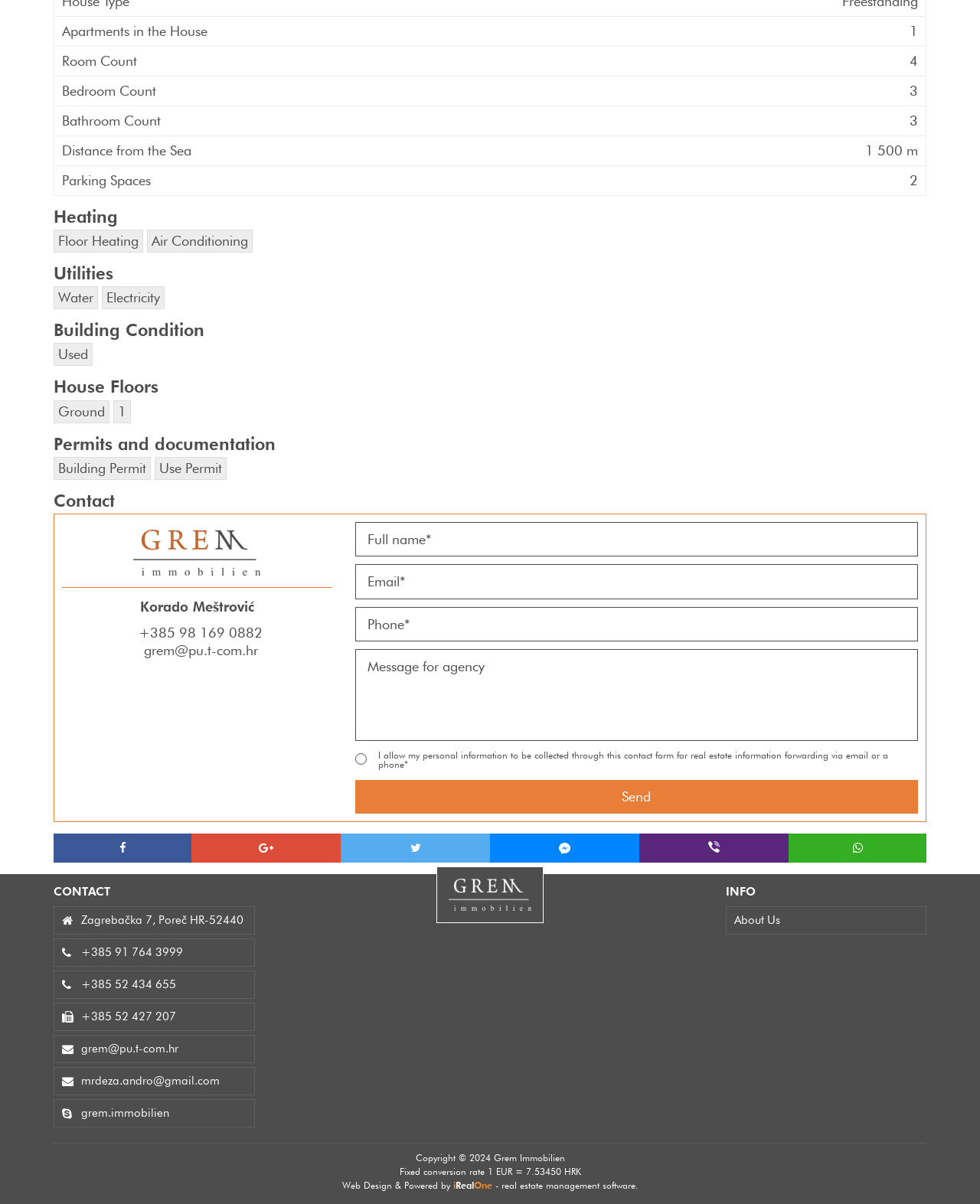Identify the bounding box coordinates of the area you need to click to perform the following instruction: "Enter your full name".

[0.362, 0.434, 0.937, 0.462]